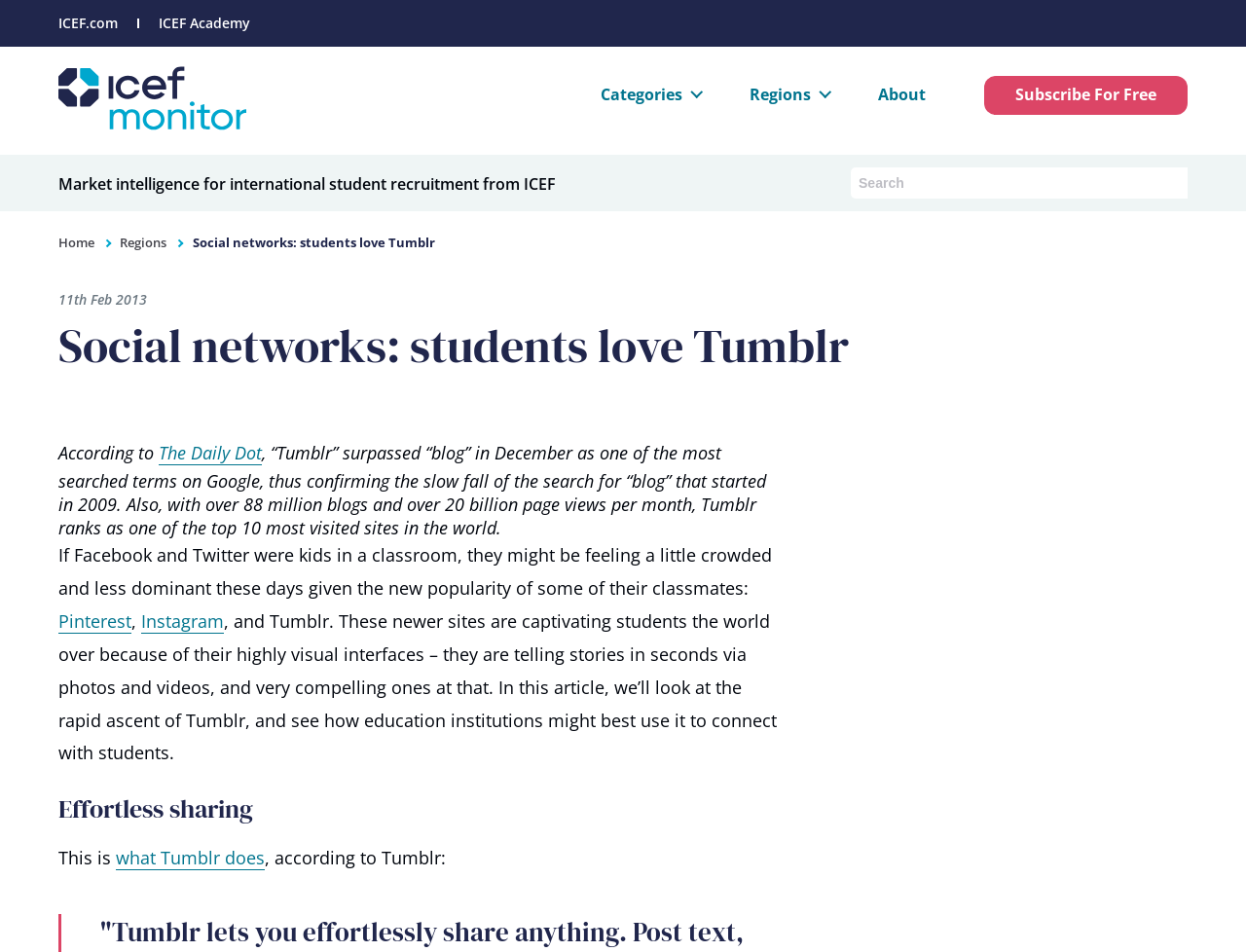What is the name of the publication mentioned in the article?
Using the visual information, reply with a single word or short phrase.

The Daily Dot